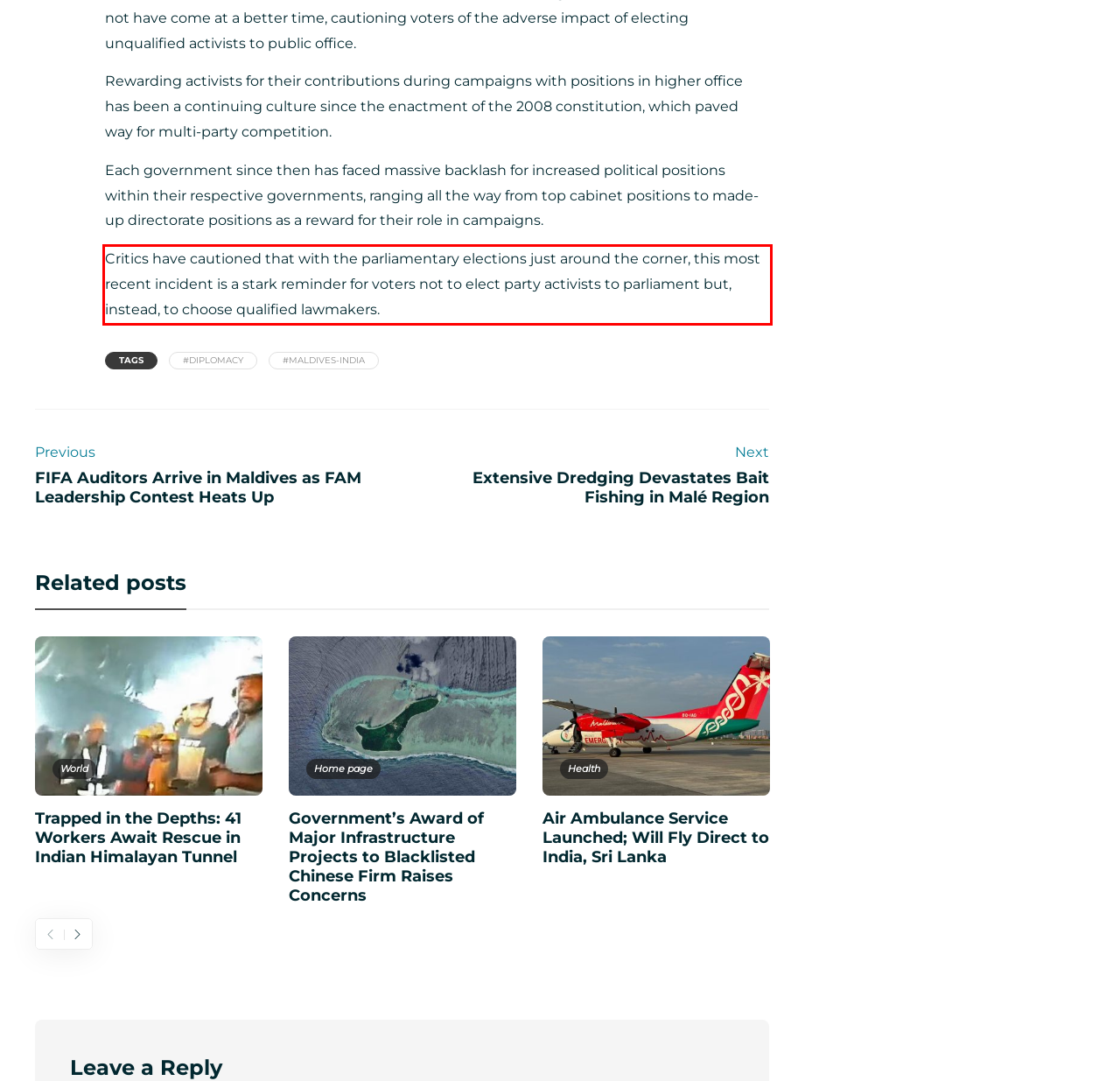Perform OCR on the text inside the red-bordered box in the provided screenshot and output the content.

Critics have cautioned that with the parliamentary elections just around the corner, this most recent incident is a stark reminder for voters not to elect party activists to parliament but, instead, to choose qualified lawmakers.